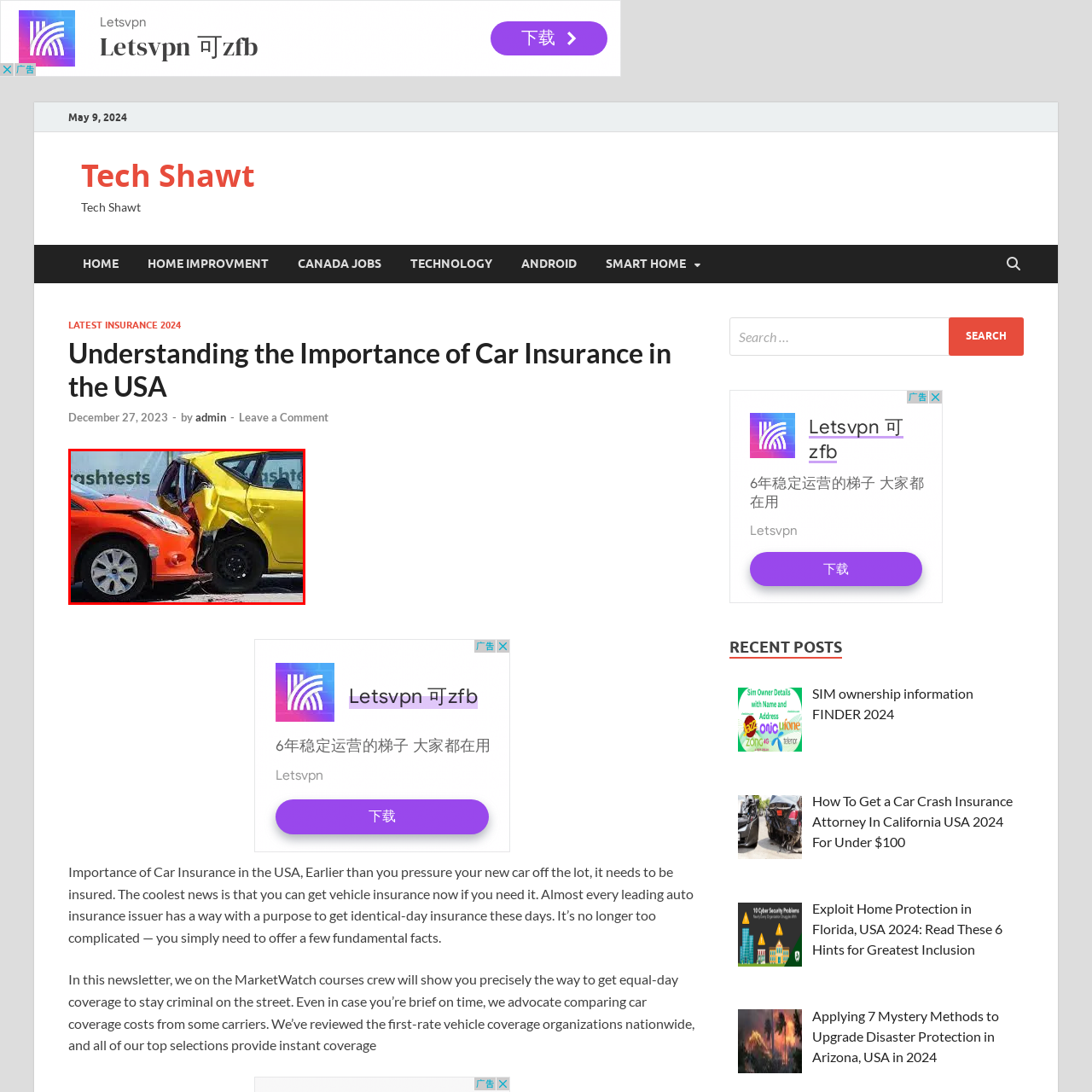What is the main theme of the scene depicted?
Please analyze the image within the red bounding box and respond with a detailed answer to the question.

The caption describes a vivid scene of a recent car collision, featuring an orange vehicle and a yellow car, which clearly indicates that the main theme of the scene depicted is a car accident.